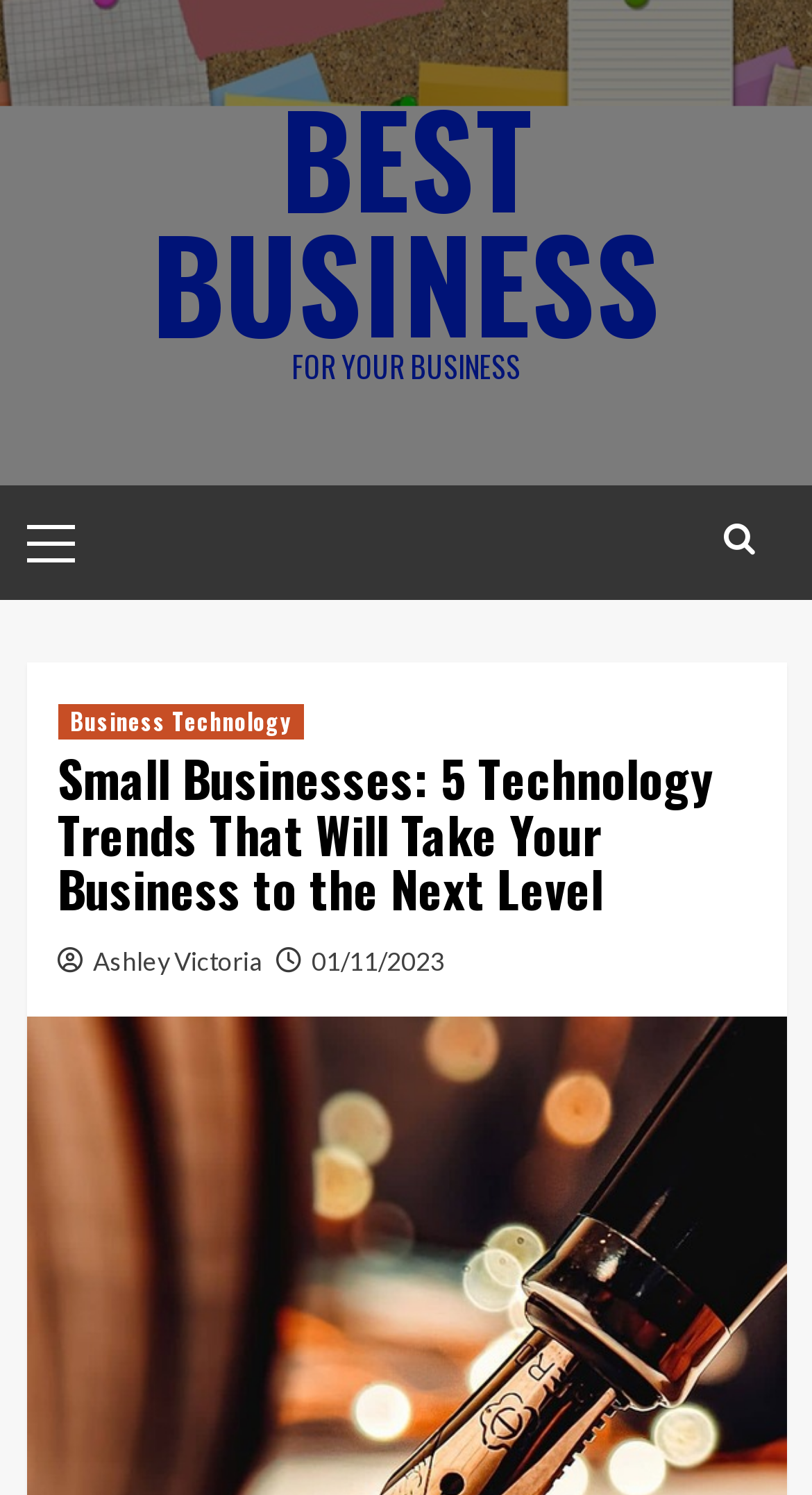What is the primary menu item?
Please provide a detailed and thorough answer to the question.

I determined the primary menu item by looking at the generic element '' which has a sub-element 'Primary Menu', indicating that it is the primary menu item.